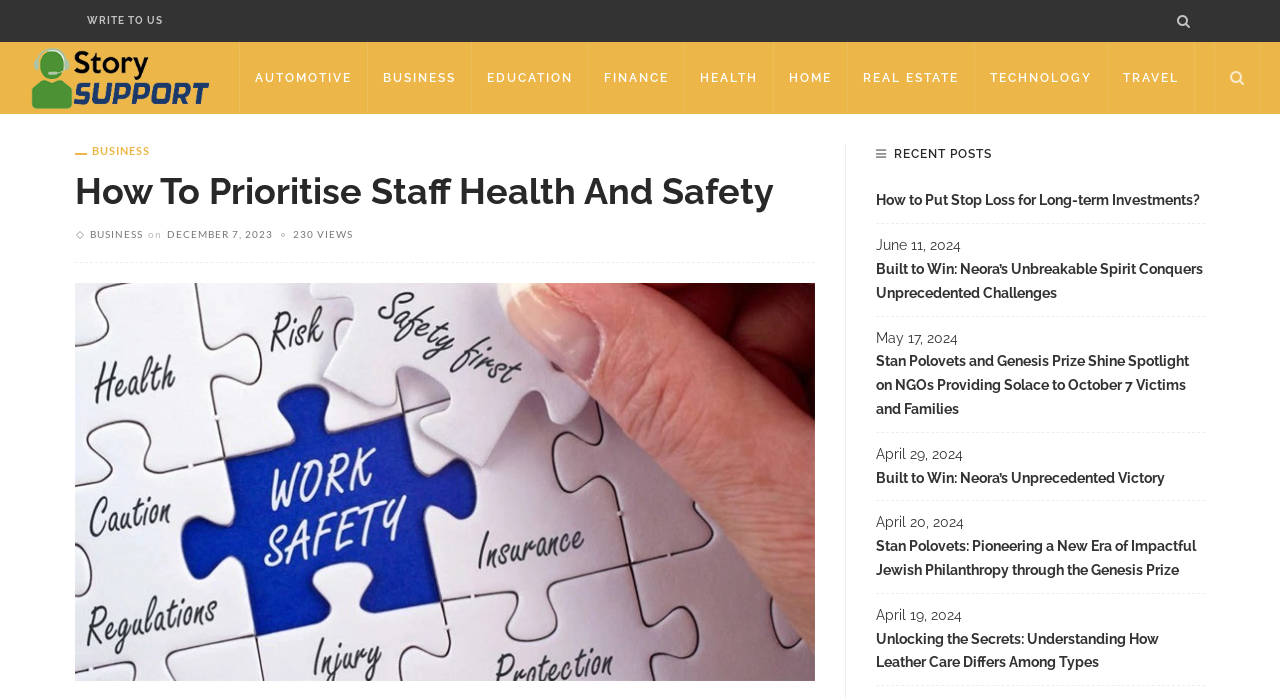Provide a one-word or short-phrase answer to the question:
What is the category of the first link?

AUTOMOTIVE